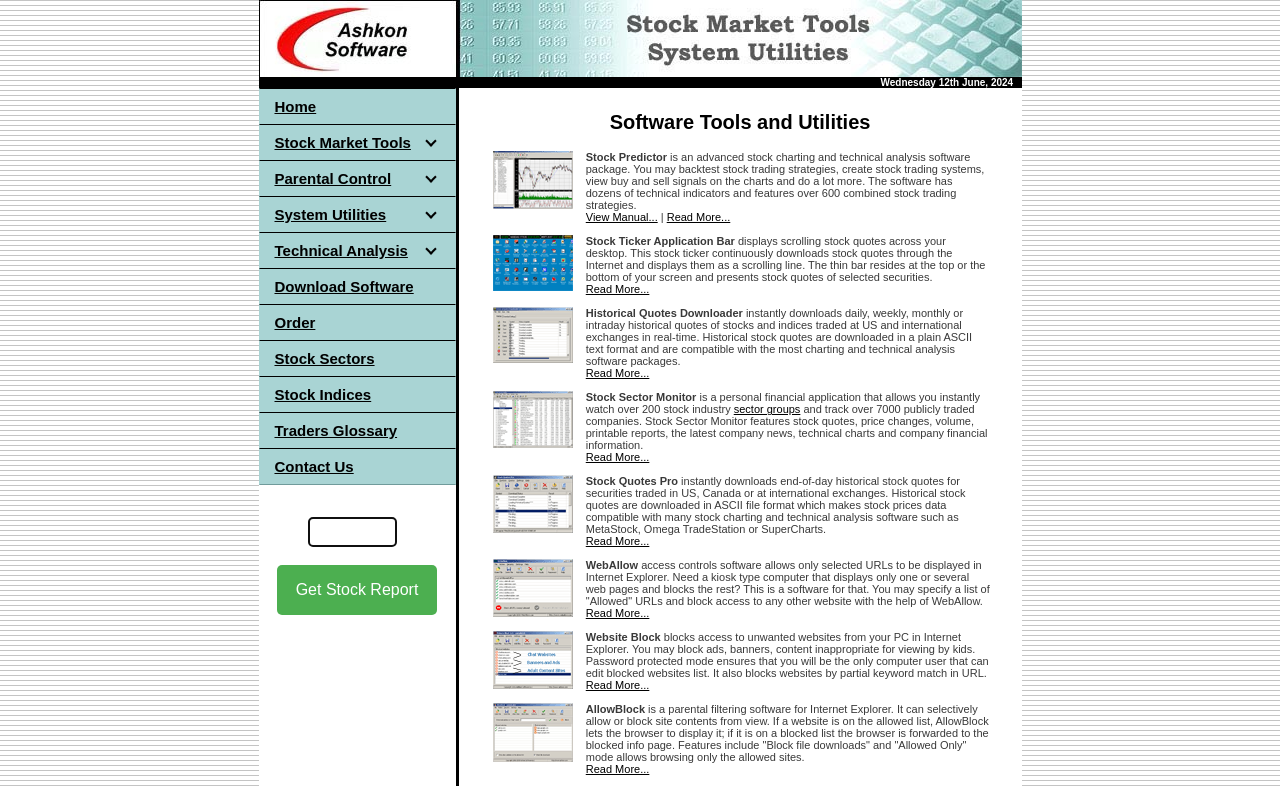What is the function of Website Block software?
Please give a detailed and elaborate answer to the question.

I found the description of Website Block software, which states that it blocks access to unwanted websites from a PC in Internet Explorer, allowing users to block ads, banners, and content inappropriate for kids.